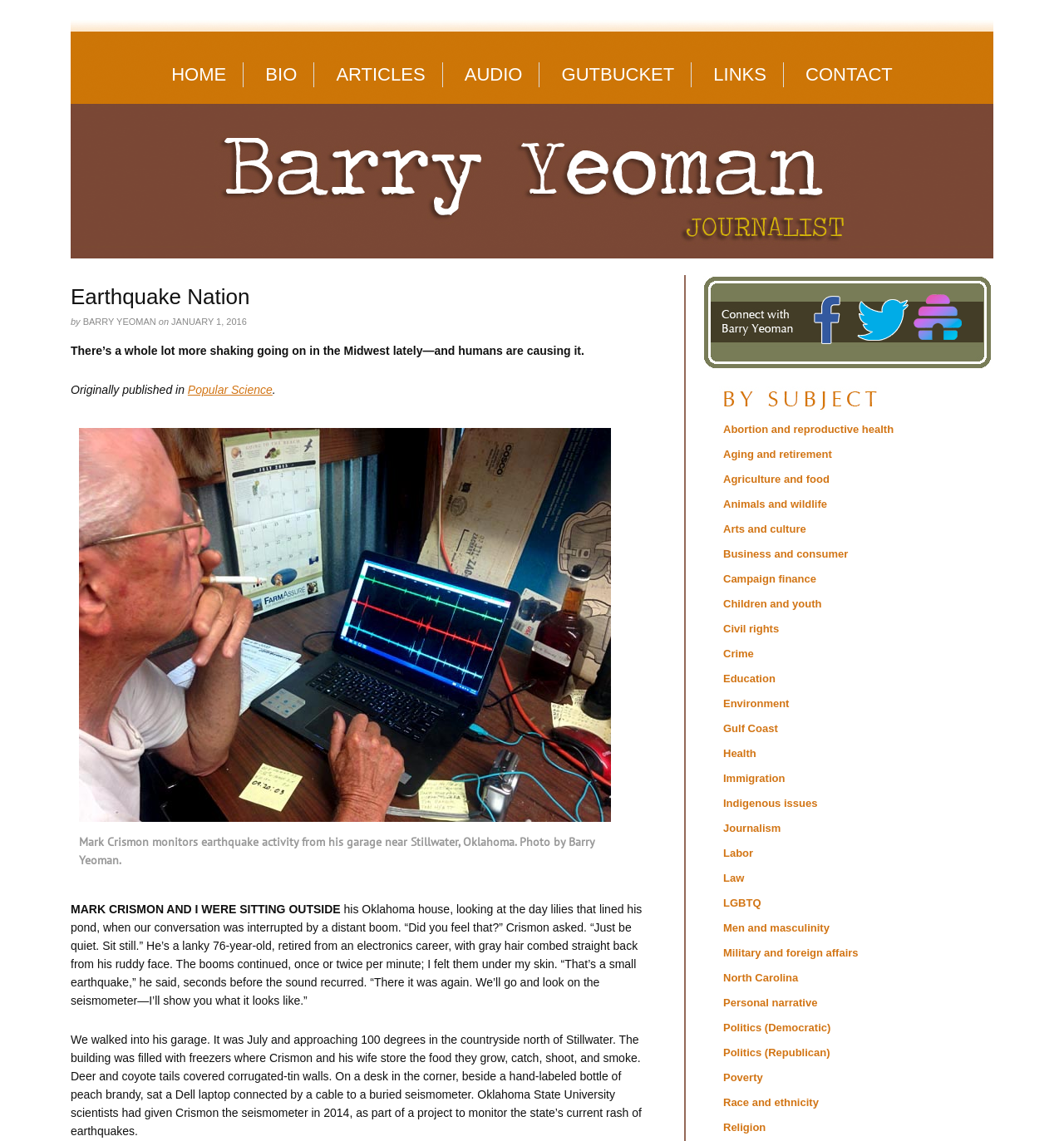Respond with a single word or phrase for the following question: 
What is the topic of the article?

earthquakes